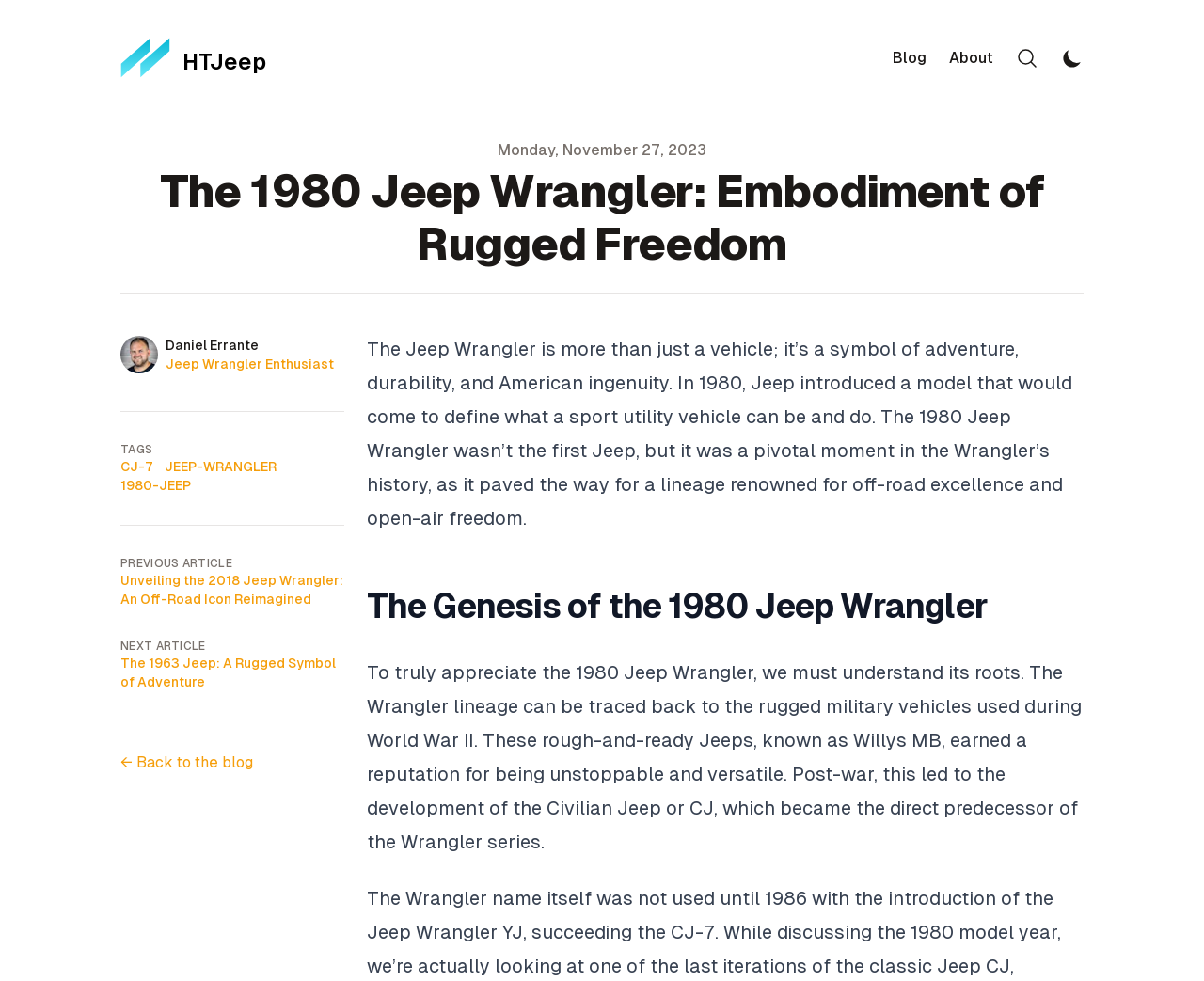How many tags are associated with the article?
Please provide a single word or phrase as your answer based on the image.

3